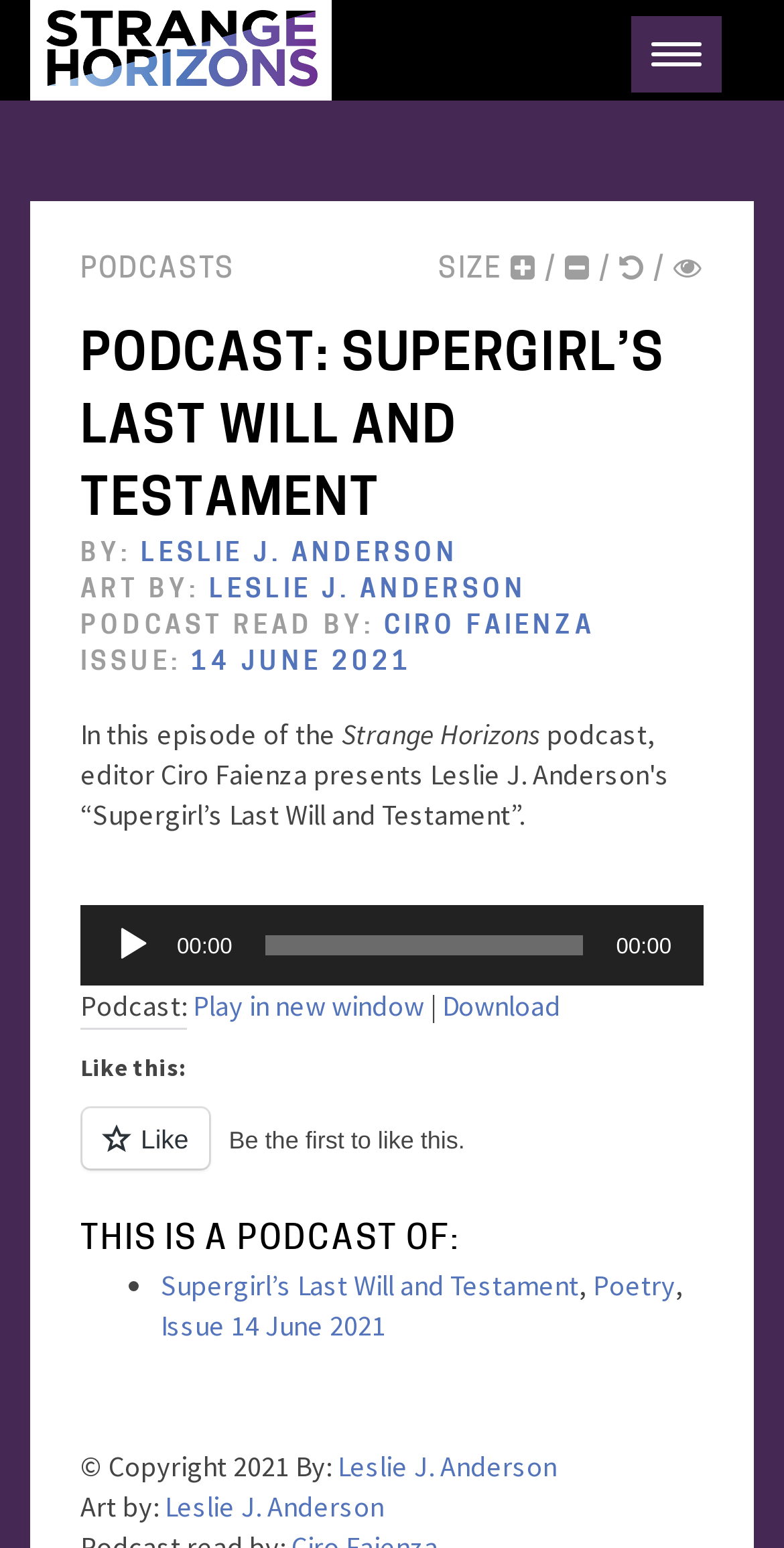Determine the bounding box for the UI element as described: "00:00 00:00". The coordinates should be represented as four float numbers between 0 and 1, formatted as [left, top, right, bottom].

[0.103, 0.584, 0.897, 0.636]